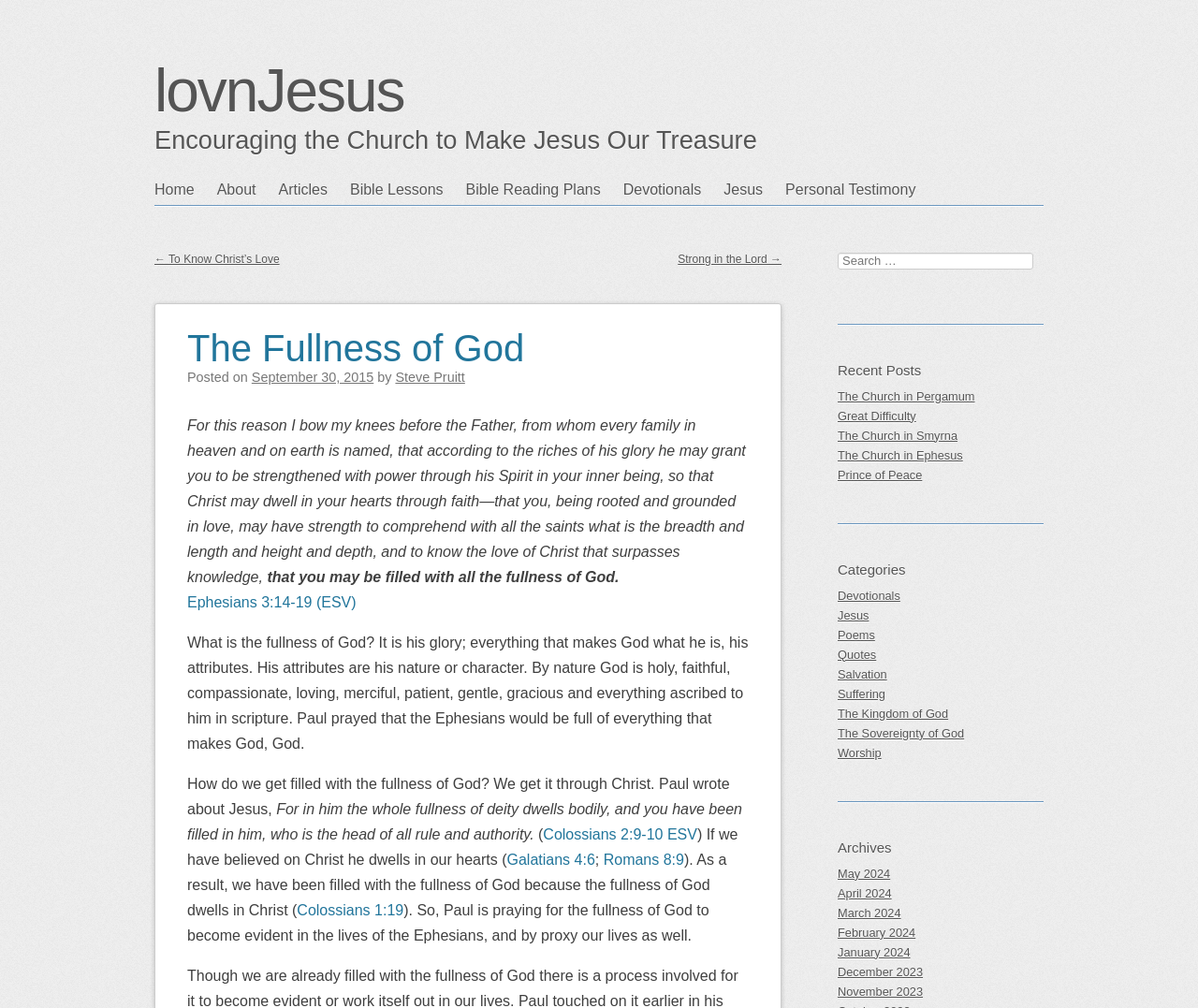Provide a brief response to the question below using a single word or phrase: 
What is the Bible verse mentioned in the article?

Ephesians 3:14-19